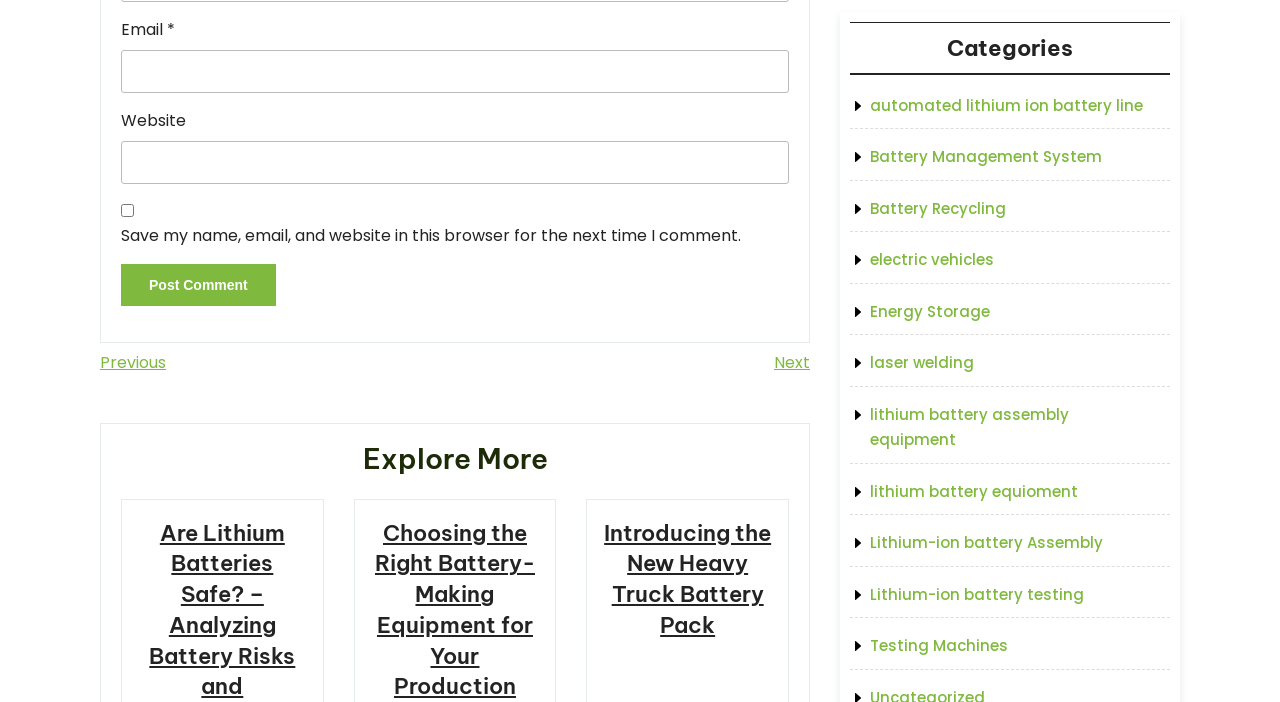Using the element description automated lithium ion battery line, predict the bounding box coordinates for the UI element. Provide the coordinates in (top-left x, top-left y, bottom-right x, bottom-right y) format with values ranging from 0 to 1.

[0.68, 0.135, 0.893, 0.165]